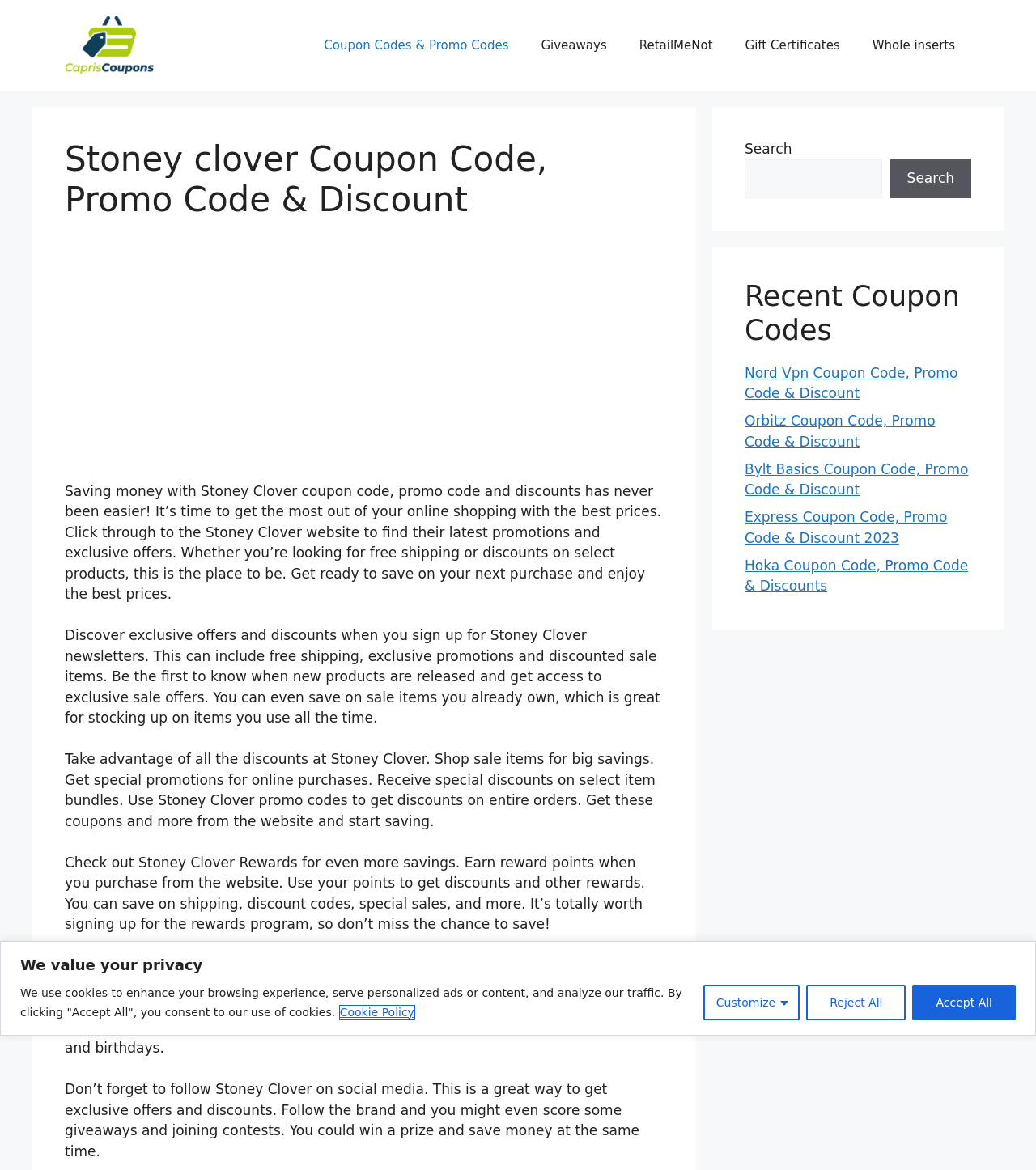Provide the bounding box coordinates of the section that needs to be clicked to accomplish the following instruction: "Explore the 'Chartering' section."

None